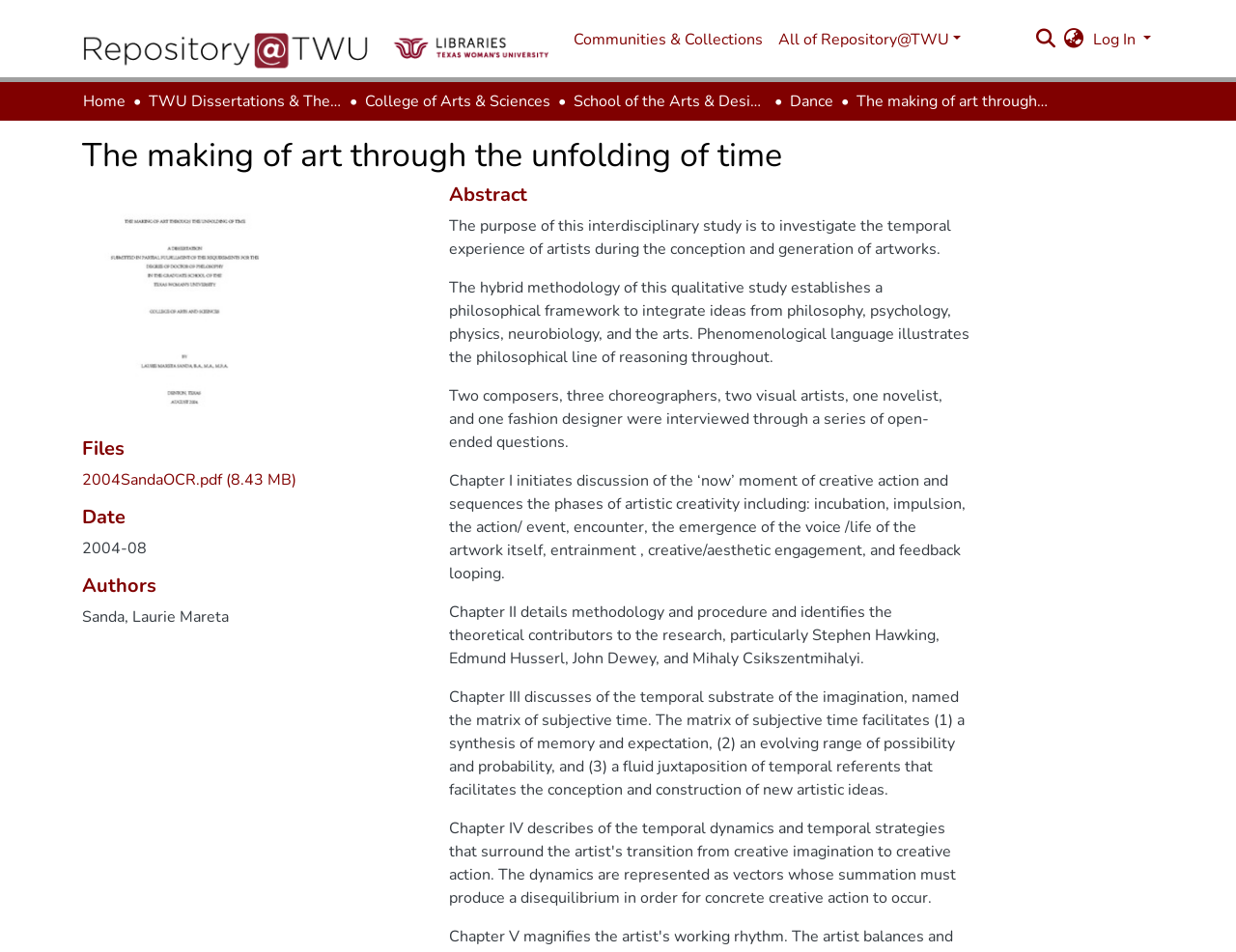Locate the bounding box coordinates of the element to click to perform the following action: 'Search for something'. The coordinates should be given as four float values between 0 and 1, in the form of [left, top, right, bottom].

[0.833, 0.021, 0.856, 0.059]